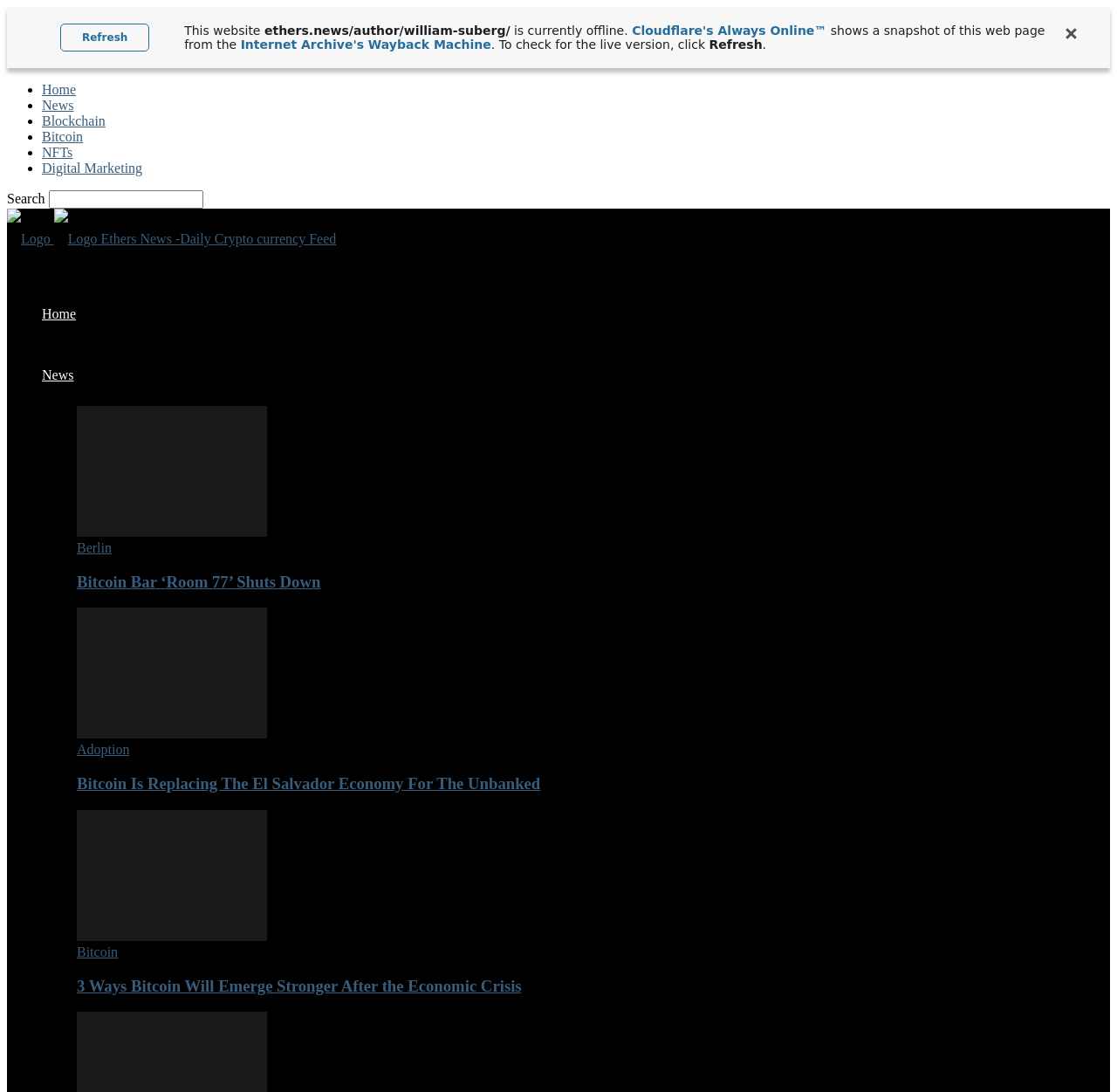How many navigation links are there?
Based on the image, provide a one-word or brief-phrase response.

5